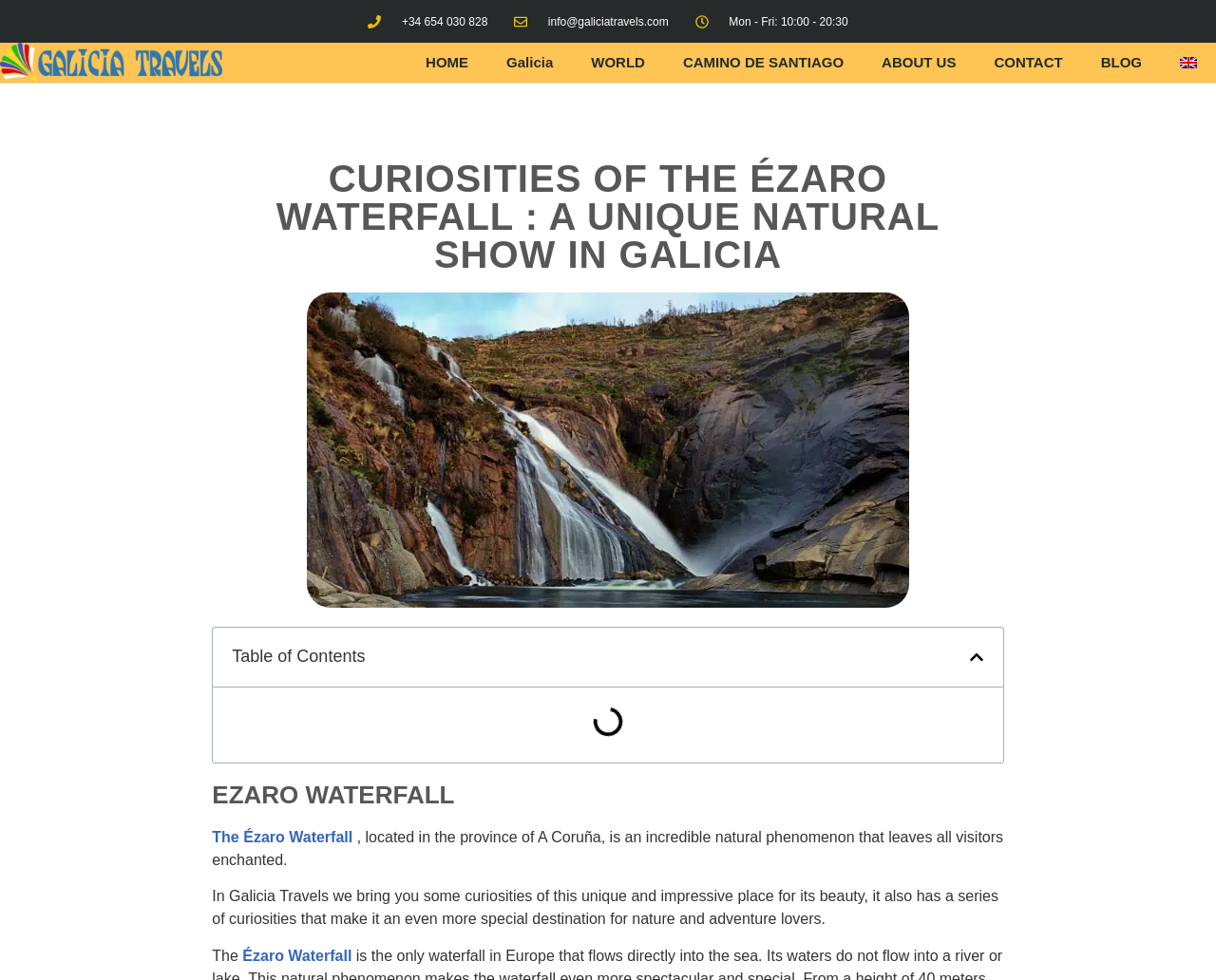Please determine the bounding box coordinates of the element's region to click for the following instruction: "view the image of Ezaro's waterfall".

[0.253, 0.299, 0.747, 0.62]